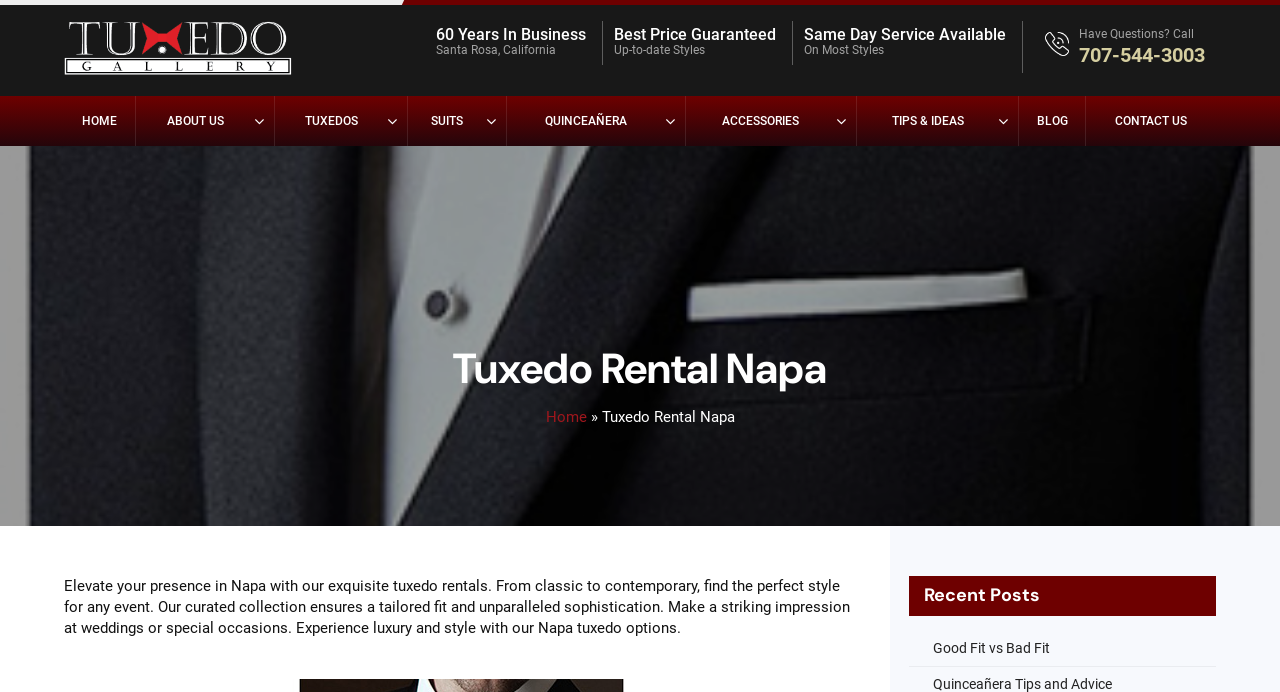Respond to the following query with just one word or a short phrase: 
What is the phone number for inquiries?

707-544-3003